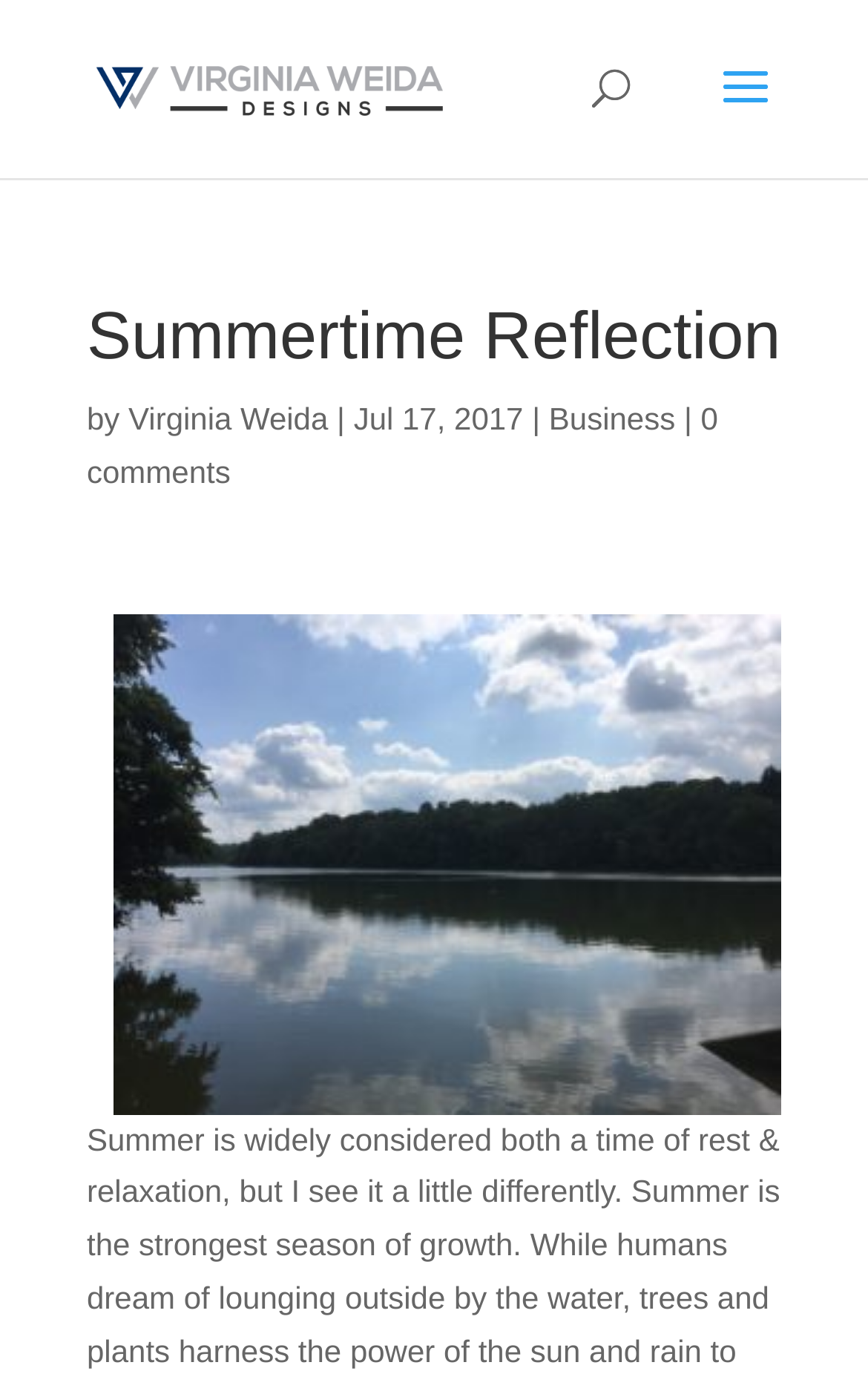Identify the bounding box coordinates for the UI element that matches this description: "Business".

[0.632, 0.288, 0.778, 0.314]